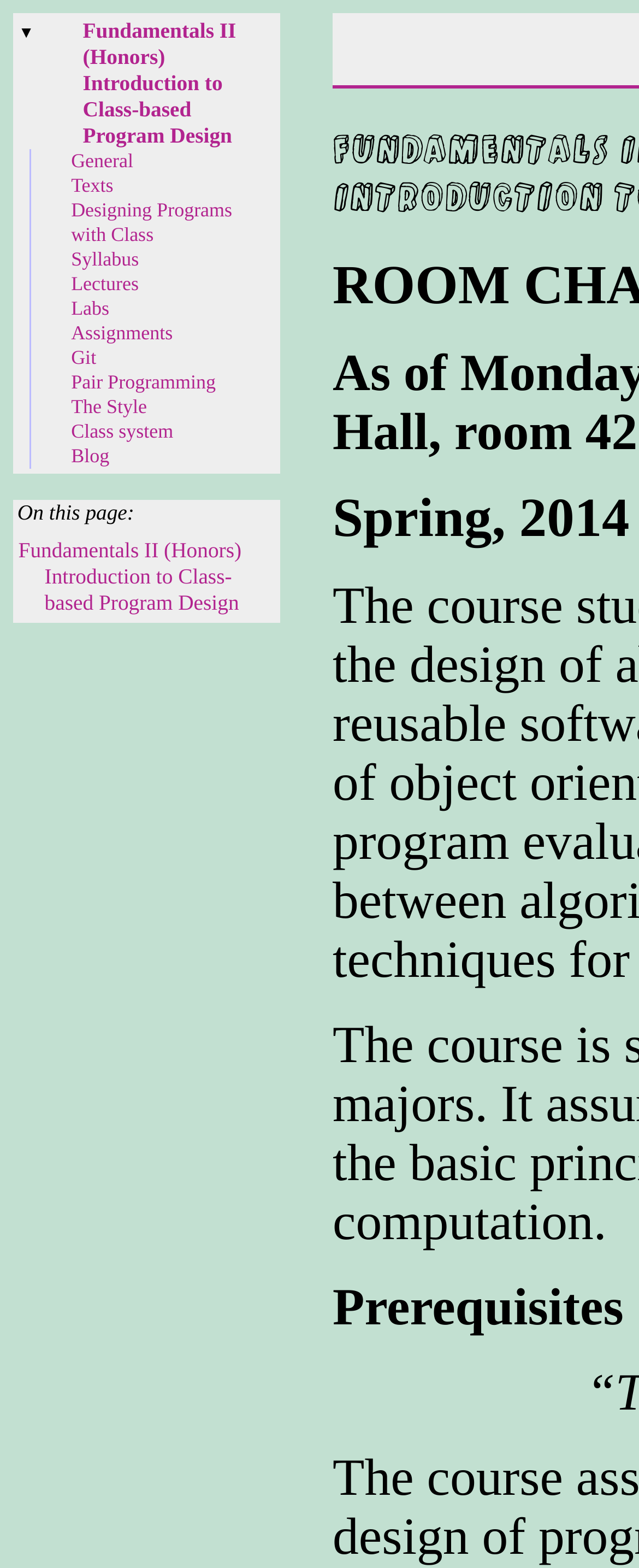Give a short answer using one word or phrase for the question:
What is the topic of the 'Lectures' link?

Class-based Program Design